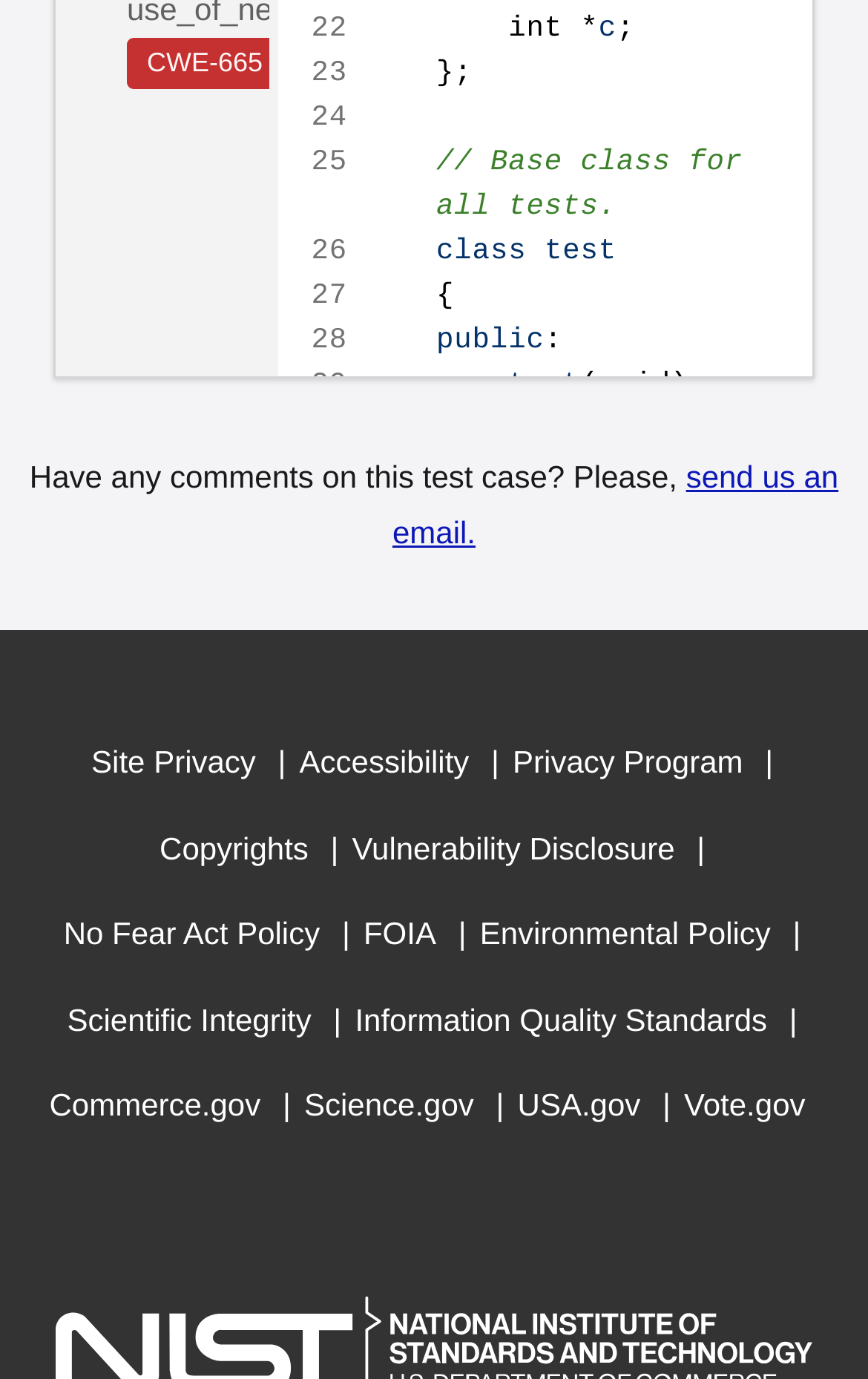Determine the bounding box coordinates of the clickable element to achieve the following action: 'Check 'Vulnerability Disclosure''. Provide the coordinates as four float values between 0 and 1, formatted as [left, top, right, bottom].

[0.406, 0.584, 0.777, 0.647]